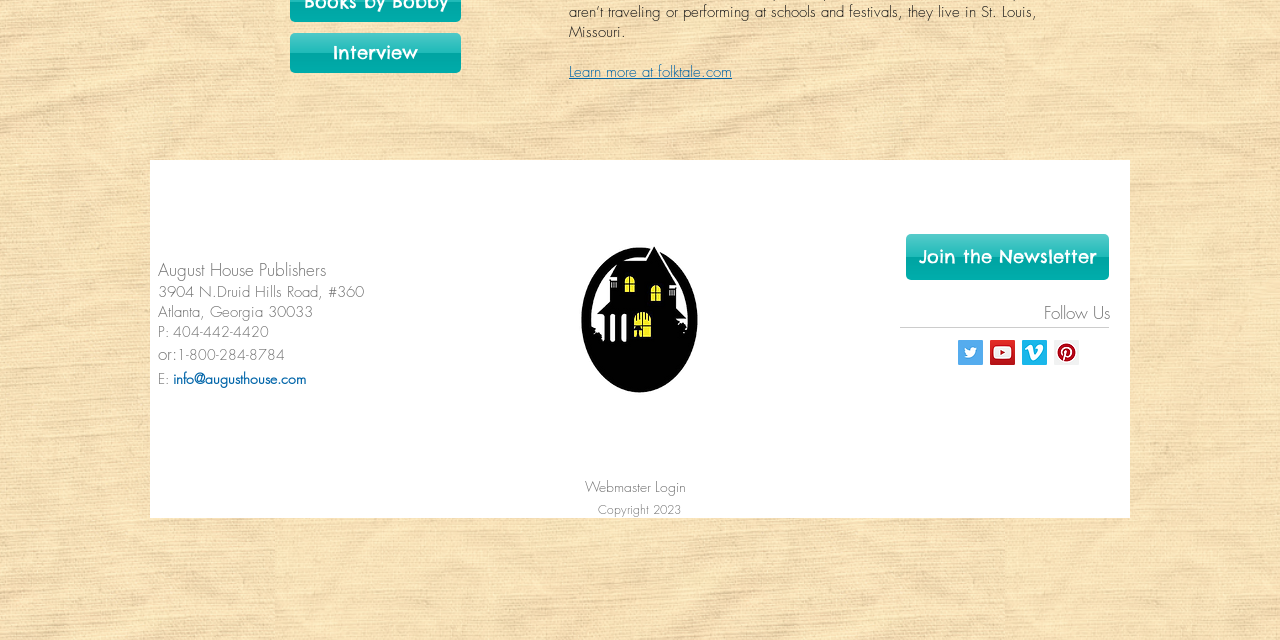Bounding box coordinates are given in the format (top-left x, top-left y, bottom-right x, bottom-right y). All values should be floating point numbers between 0 and 1. Provide the bounding box coordinate for the UI element described as: Competitions & Events

None